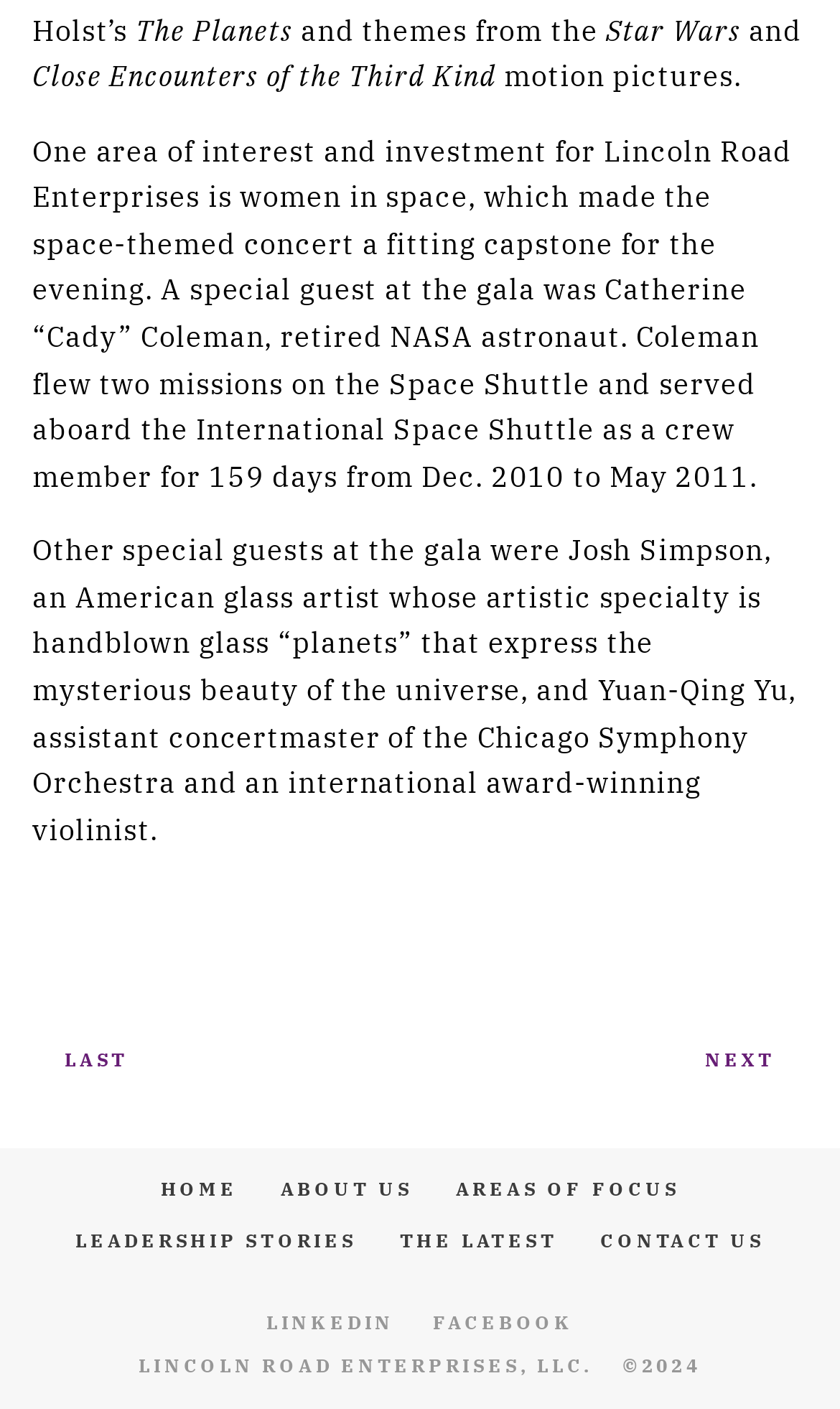How many links are in the navigation menu?
Using the visual information, respond with a single word or phrase.

6